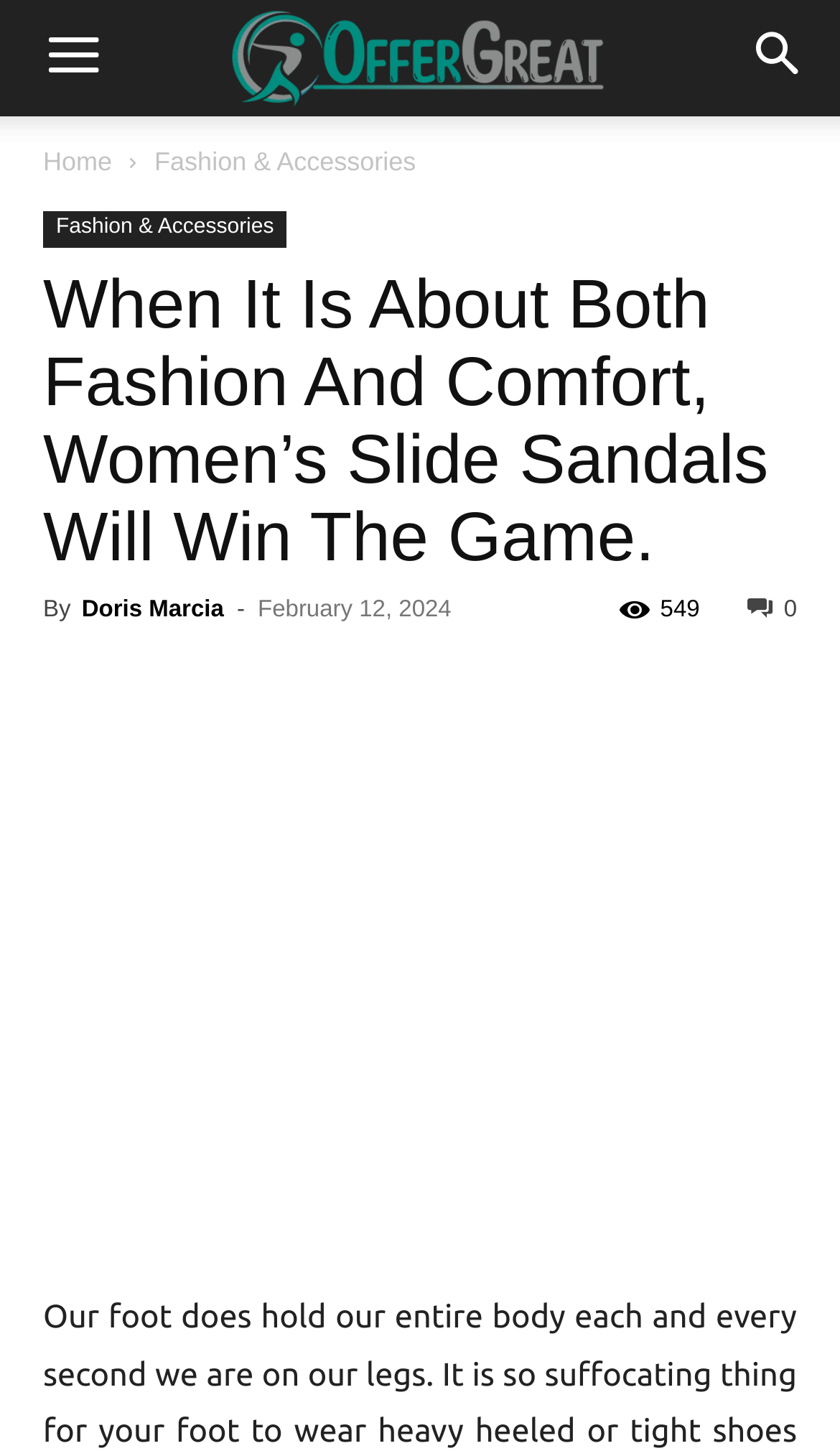Identify the bounding box coordinates of the clickable region to carry out the given instruction: "Go to the home page".

[0.051, 0.101, 0.133, 0.122]